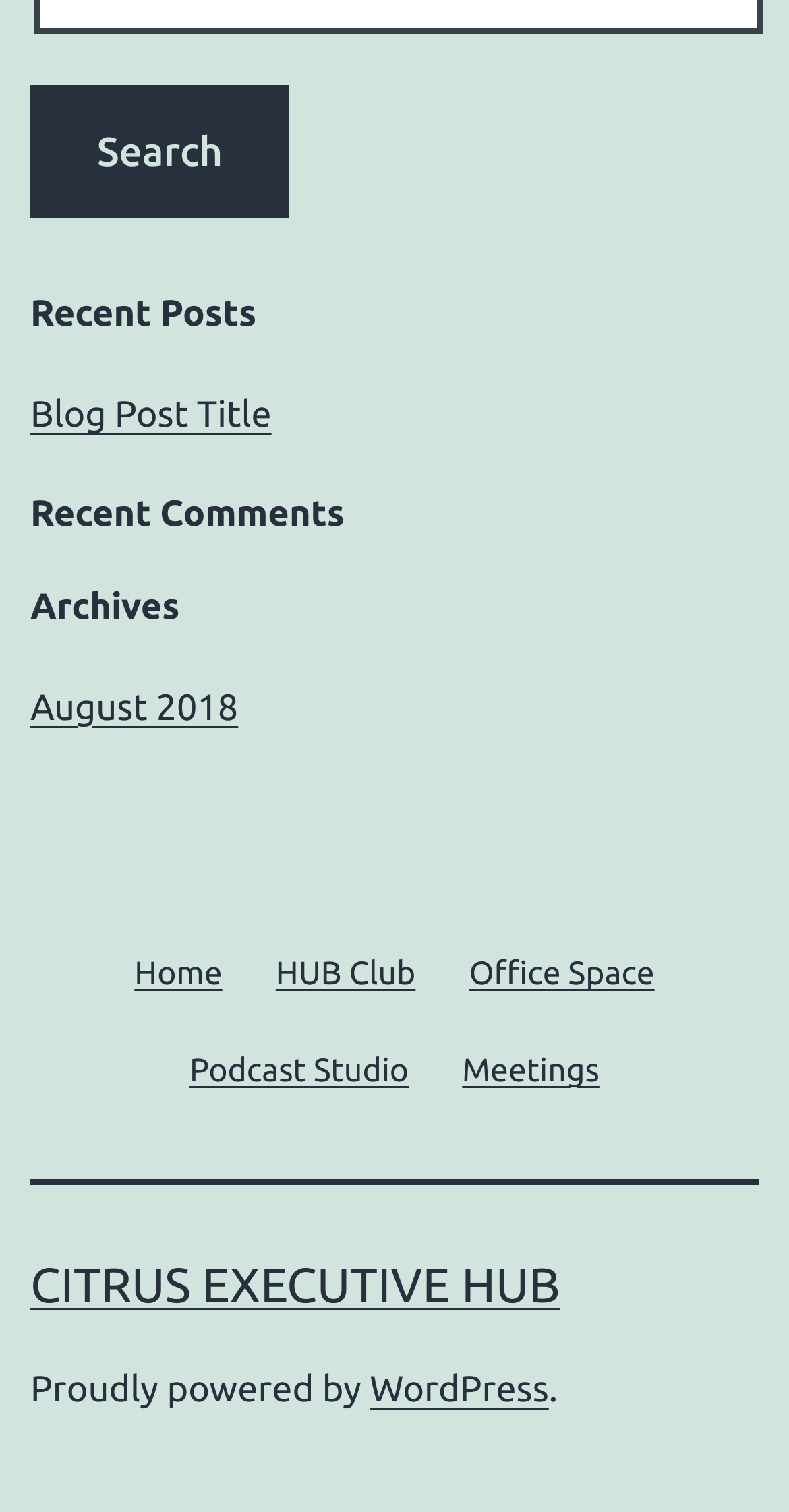Find the bounding box coordinates of the element I should click to carry out the following instruction: "Search".

[0.038, 0.056, 0.367, 0.145]